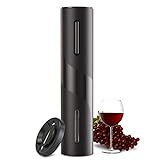Provide a comprehensive description of the image.

The image features a sleek, black electric wine opener from COKUNST, designed for effortless cork removal. Accompanying the opener are a glass of red wine and a cluster of grapes, highlighting its purpose for wine enthusiasts. The opener has a modern cylindrical shape with viewing windows, allowing users to observe the cork removal process. This gadget is perfect for parties or personal use, making it an elegant gift for wine lovers and a convenient tool for any occasion. Its contemporary design is complemented by the functionality of quickly opening bottles with a simple click, ensuring an enjoyable wine experience.